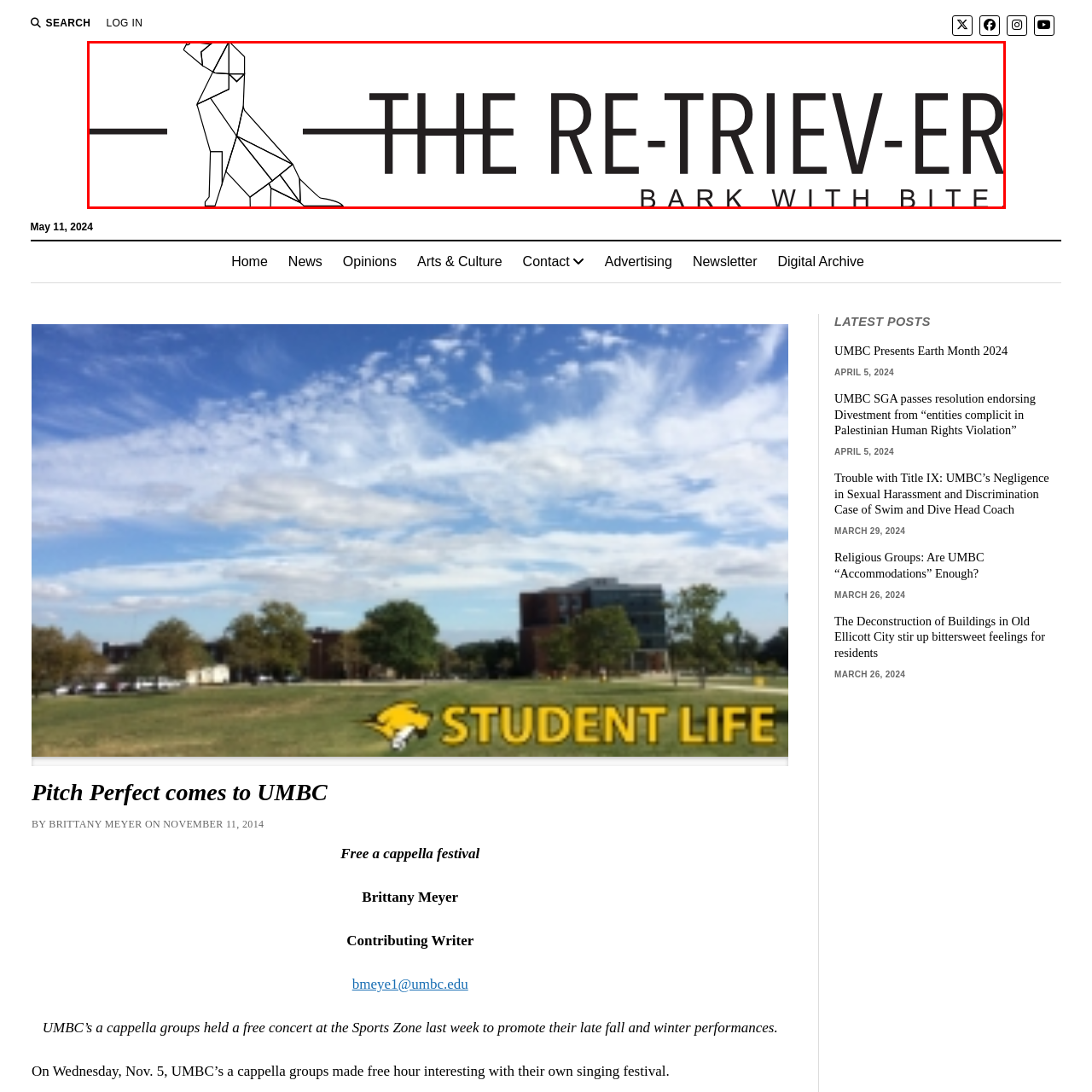Where is the logo positioned on the page?
Analyze the image encased by the red bounding box and elaborate on your answer to the question.

The logo is positioned at the top of the page, serving as an eye-catching header for articles and news updates, inviting the audience to explore the latest stories and community happenings.